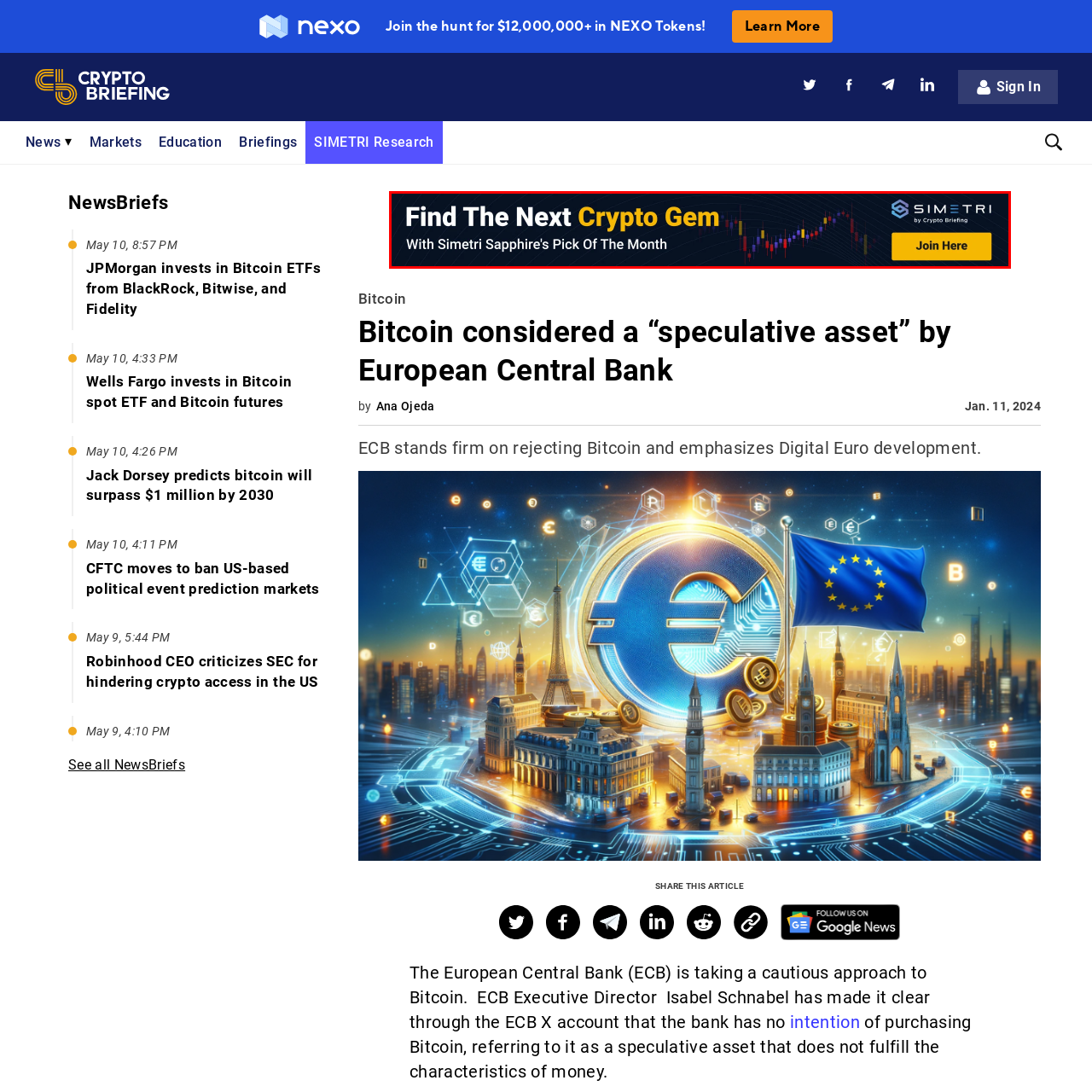Narrate the specific details and elements found within the red-bordered image.

The image prominently features a banner for Simetri Sapphire's "Pick of the Month," inviting viewers to discover the next promising cryptocurrency investment. Bold text highlights the enticing phrase "Find The Next Crypto Gem," emphasizing the excitement and opportunity within the cryptocurrency market. Accompanying this, a subtle background illustrates dynamic price movements with candlestick charts, symbolizing the fluctuating nature of crypto assets. The banner also encourages action with a clear "Join Here" call to action, suggesting users can engage further to benefit from insights provided by Simetri. Overall, the design effectively captures the attention of potential investors interested in emerging opportunities in the crypto space.